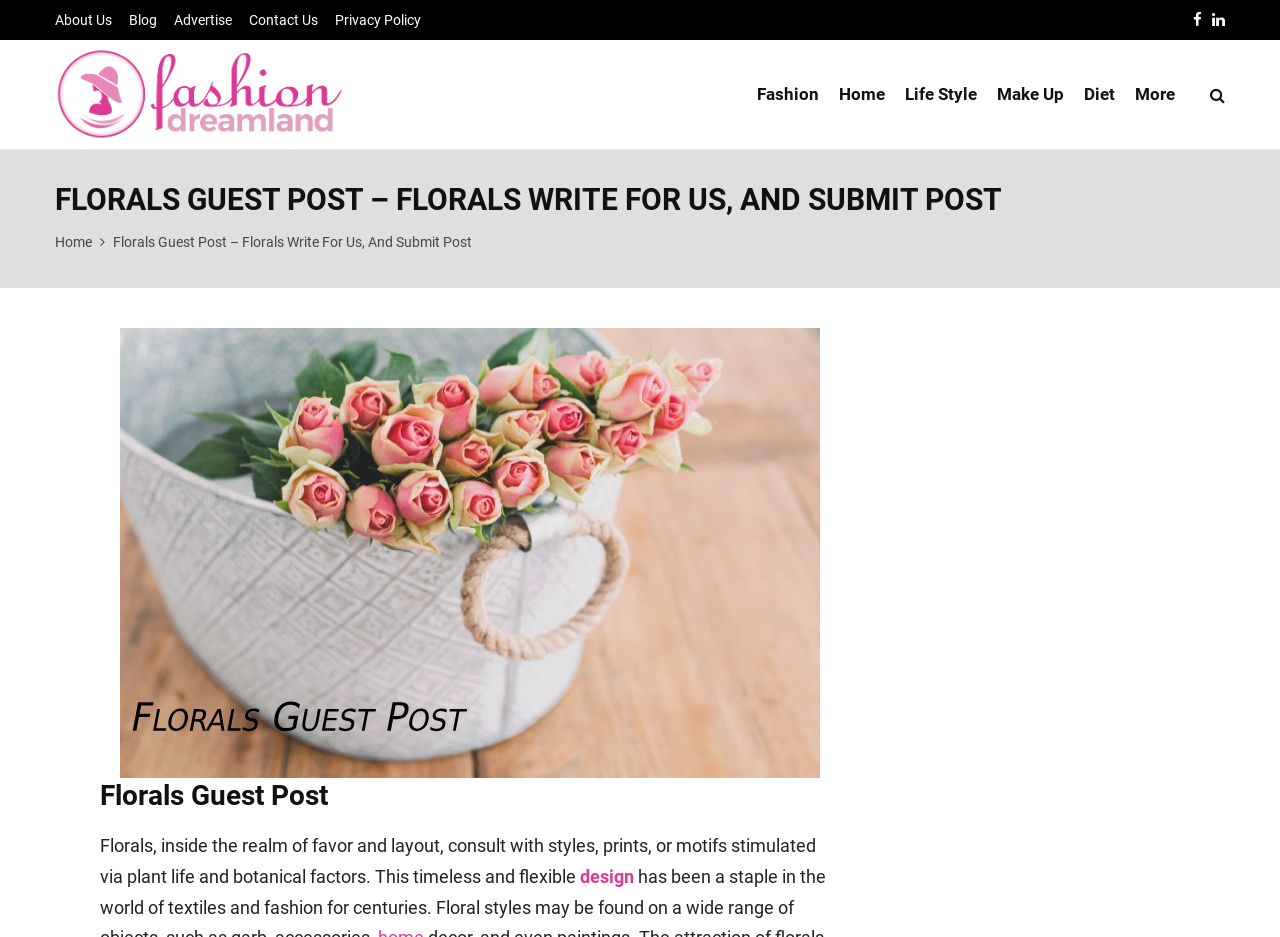Can you find the bounding box coordinates for the element that needs to be clicked to execute this instruction: "Check Facebook"? The coordinates should be given as four float numbers between 0 and 1, i.e., [left, top, right, bottom].

[0.932, 0.005, 0.939, 0.037]